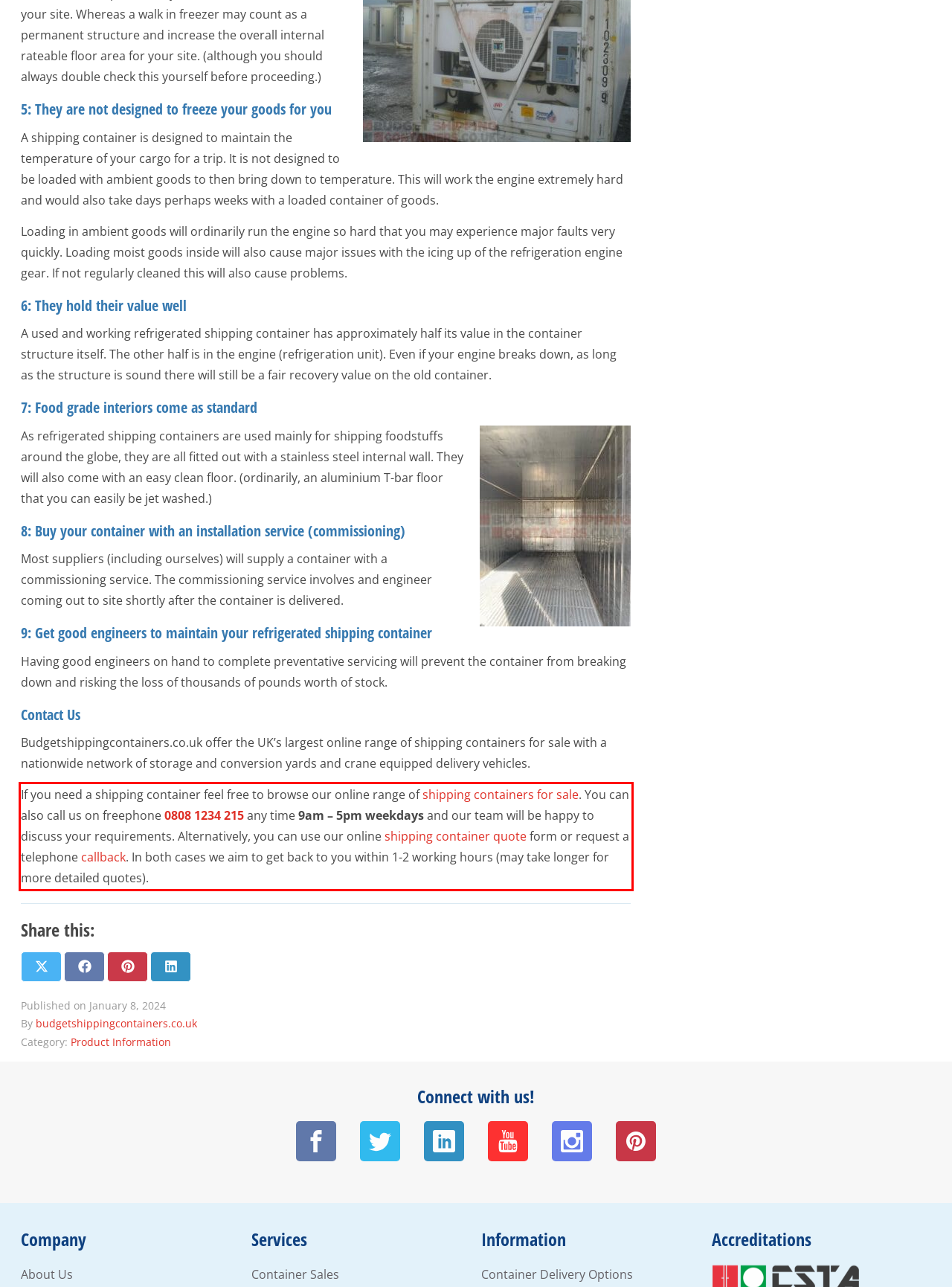You are given a screenshot with a red rectangle. Identify and extract the text within this red bounding box using OCR.

If you need a shipping container feel free to browse our online range of shipping containers for sale. You can also call us on freephone 0808 1234 215 any time 9am – 5pm weekdays and our team will be happy to discuss your requirements. Alternatively, you can use our online shipping container quote form or request a telephone callback. In both cases we aim to get back to you within 1-2 working hours (may take longer for more detailed quotes).